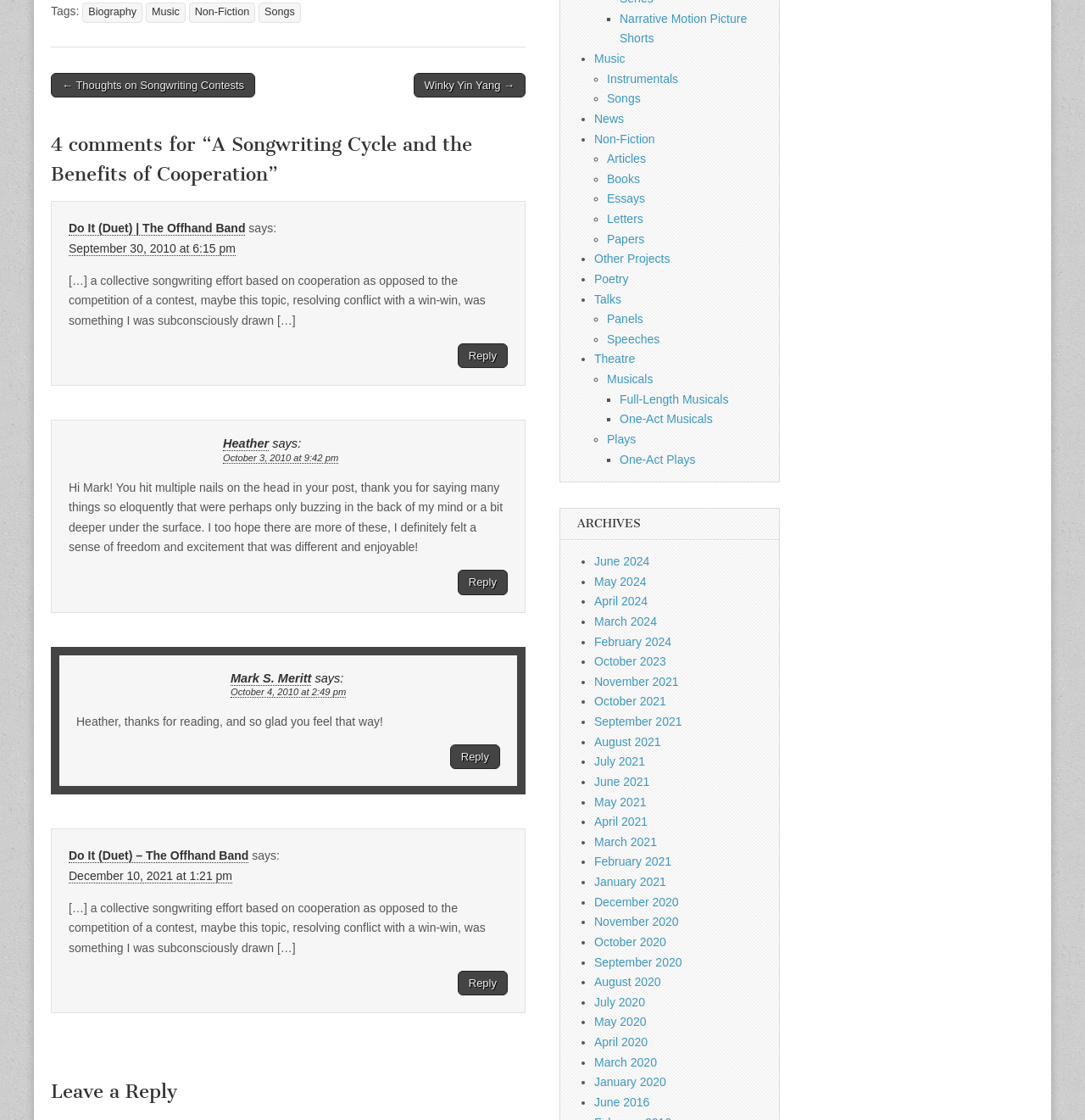Determine the bounding box coordinates of the clickable region to execute the instruction: "Check the 'Non-Fiction' section". The coordinates should be four float numbers between 0 and 1, denoted as [left, top, right, bottom].

[0.174, 0.002, 0.235, 0.02]